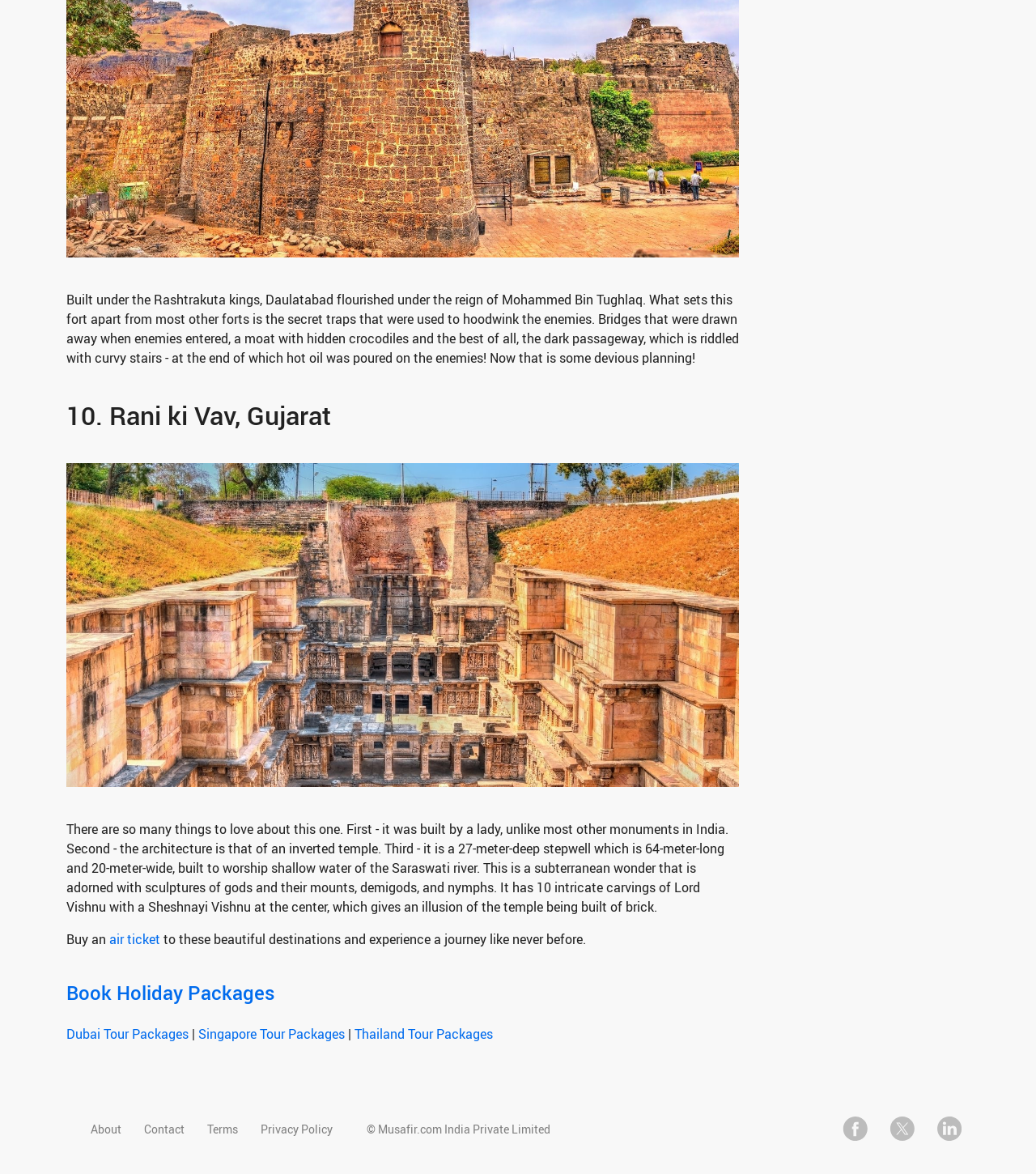What is the purpose of the 'Book Holiday Packages' link?
From the image, respond with a single word or phrase.

To book holiday packages